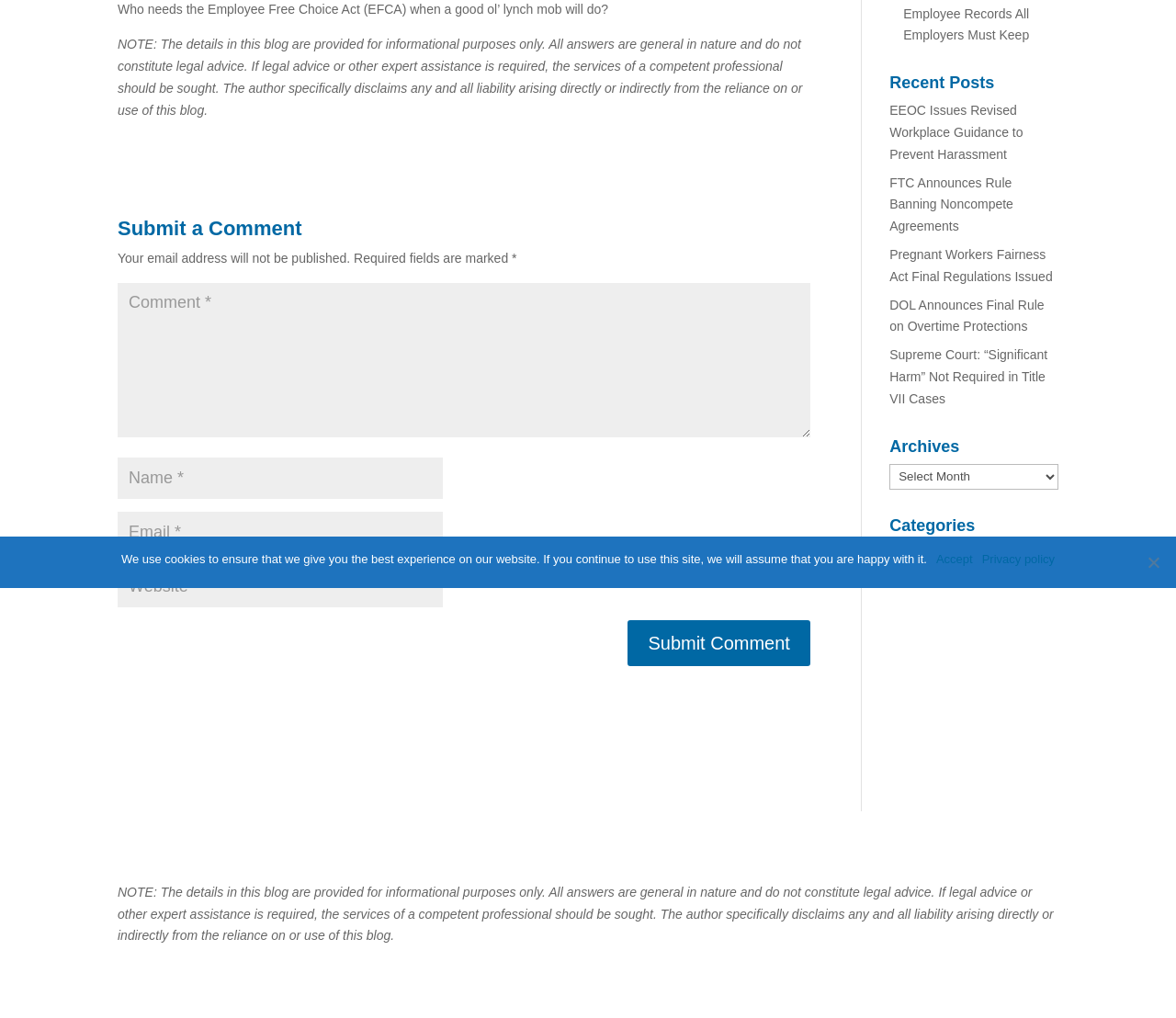Find the bounding box of the element with the following description: "input value="Name *" name="author"". The coordinates must be four float numbers between 0 and 1, formatted as [left, top, right, bottom].

[0.1, 0.449, 0.377, 0.49]